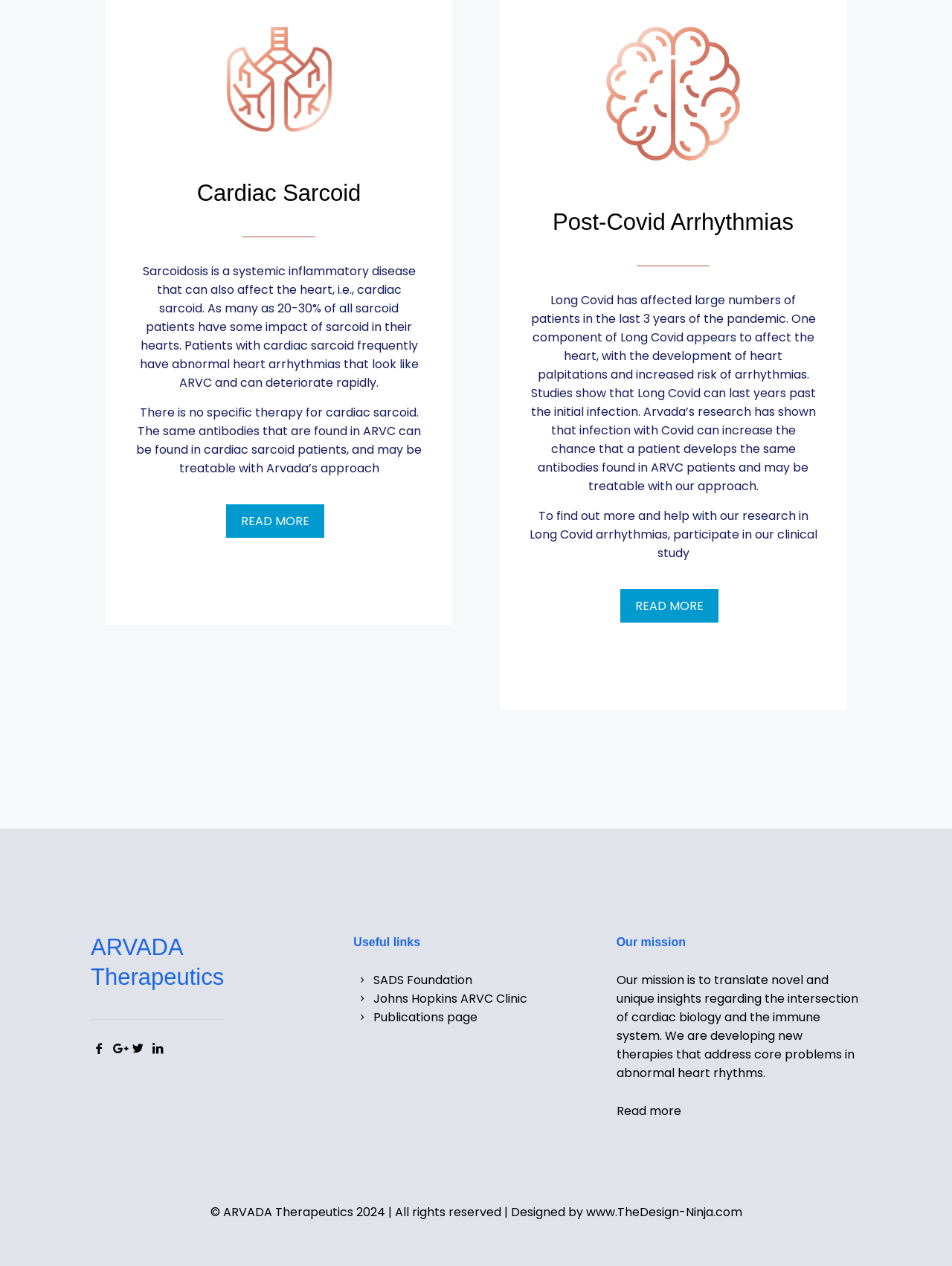Using details from the image, please answer the following question comprehensively:
What is the copyright year of ARVADA Therapeutics?

Based on the webpage, the copyright year of ARVADA Therapeutics is 2024, as mentioned in the text '© ARVADA Therapeutics 2024 | All rights reserved | Designed by'.